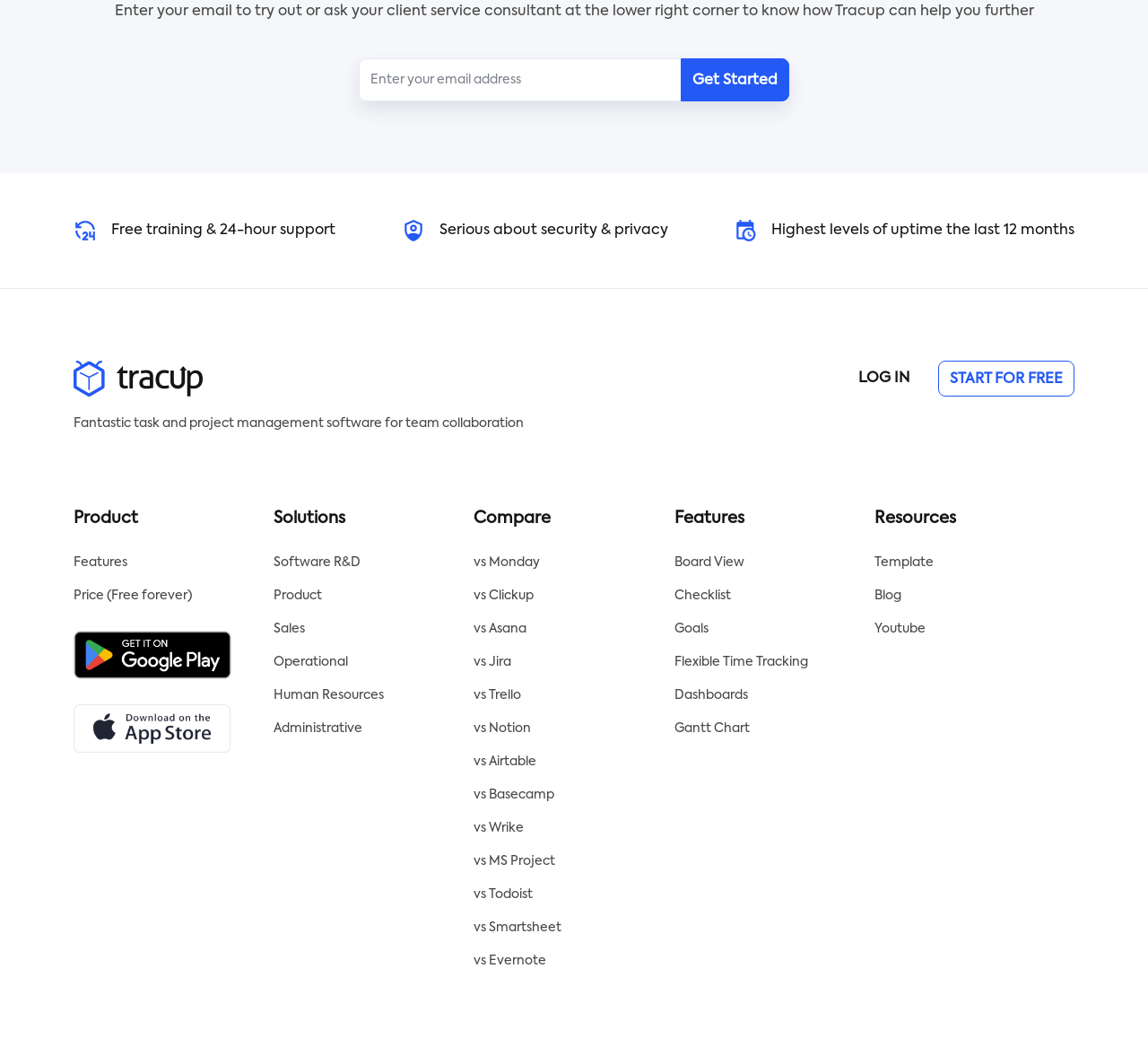Provide a brief response to the question using a single word or phrase: 
What is the purpose of the 'LOG IN' button?

To log in to Tracup